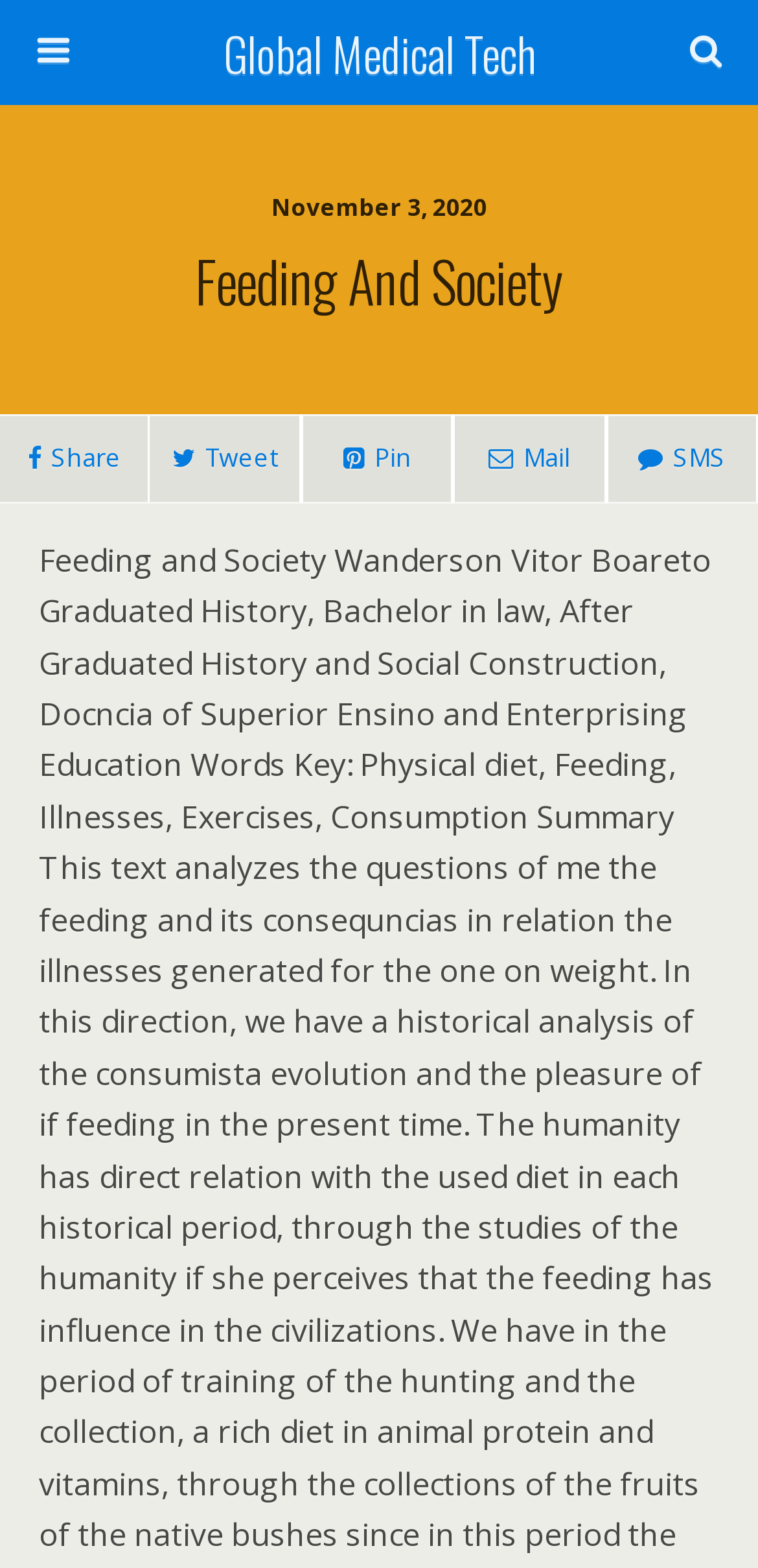Create an elaborate caption for the webpage.

The webpage is titled "Feeding And Society | Global Medical Tech" and has a prominent link to "Global Medical Tech" at the top, spanning almost the entire width of the page. Below this link, there is a search bar with a textbox labeled "Search this website…" and a "Search" button to its right. 

To the right of the search bar, there is a date "November 3, 2020" displayed. Below the search bar, there is a large heading that reads "Feeding And Society", which takes up the full width of the page. 

Underneath the heading, there are four social media links, aligned horizontally, allowing users to share the content on various platforms. From left to right, these links are for sharing, tweeting, pinning, and emailing.